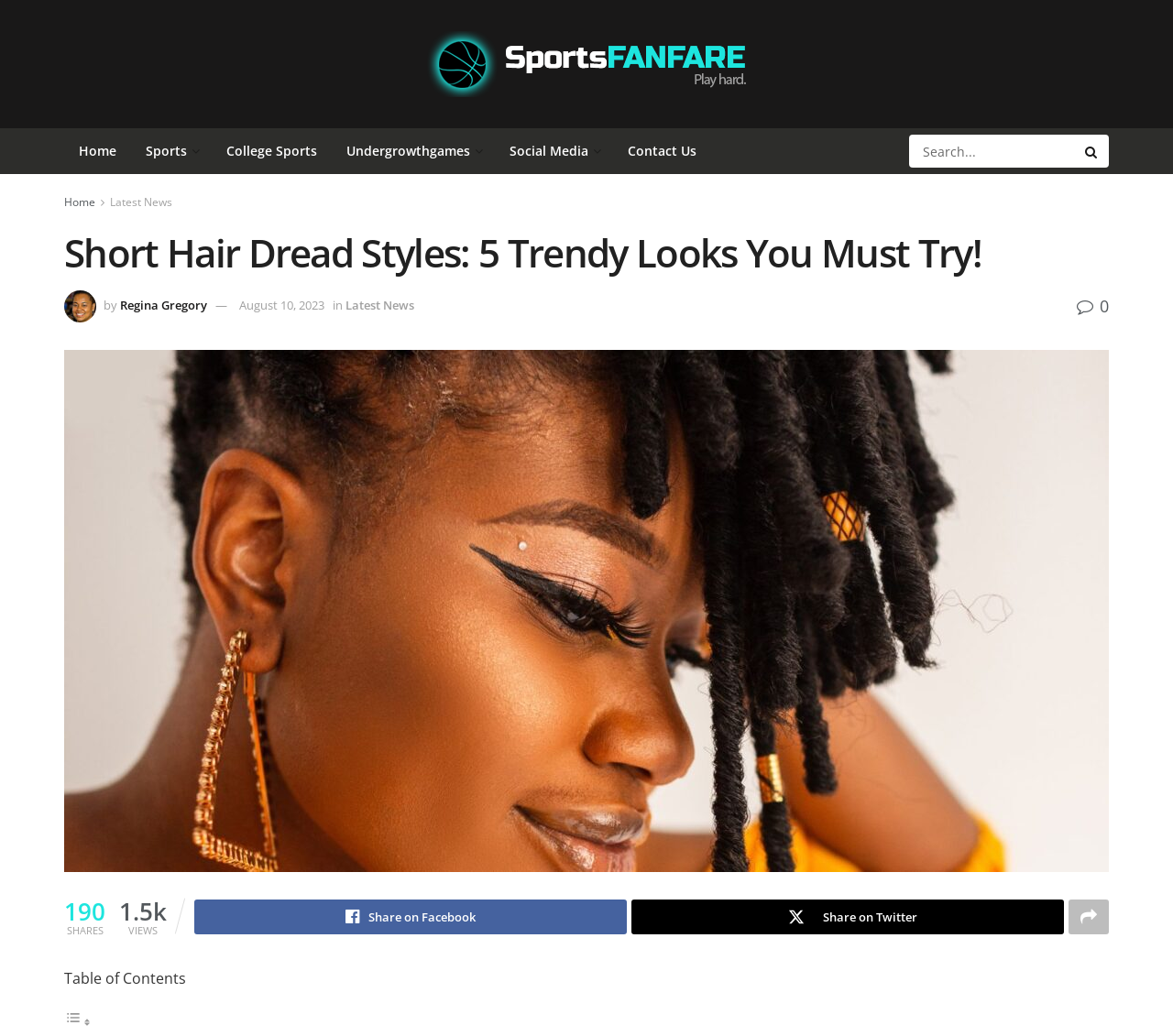Can you specify the bounding box coordinates for the region that should be clicked to fulfill this instruction: "Share the article on Facebook".

[0.166, 0.869, 0.534, 0.902]